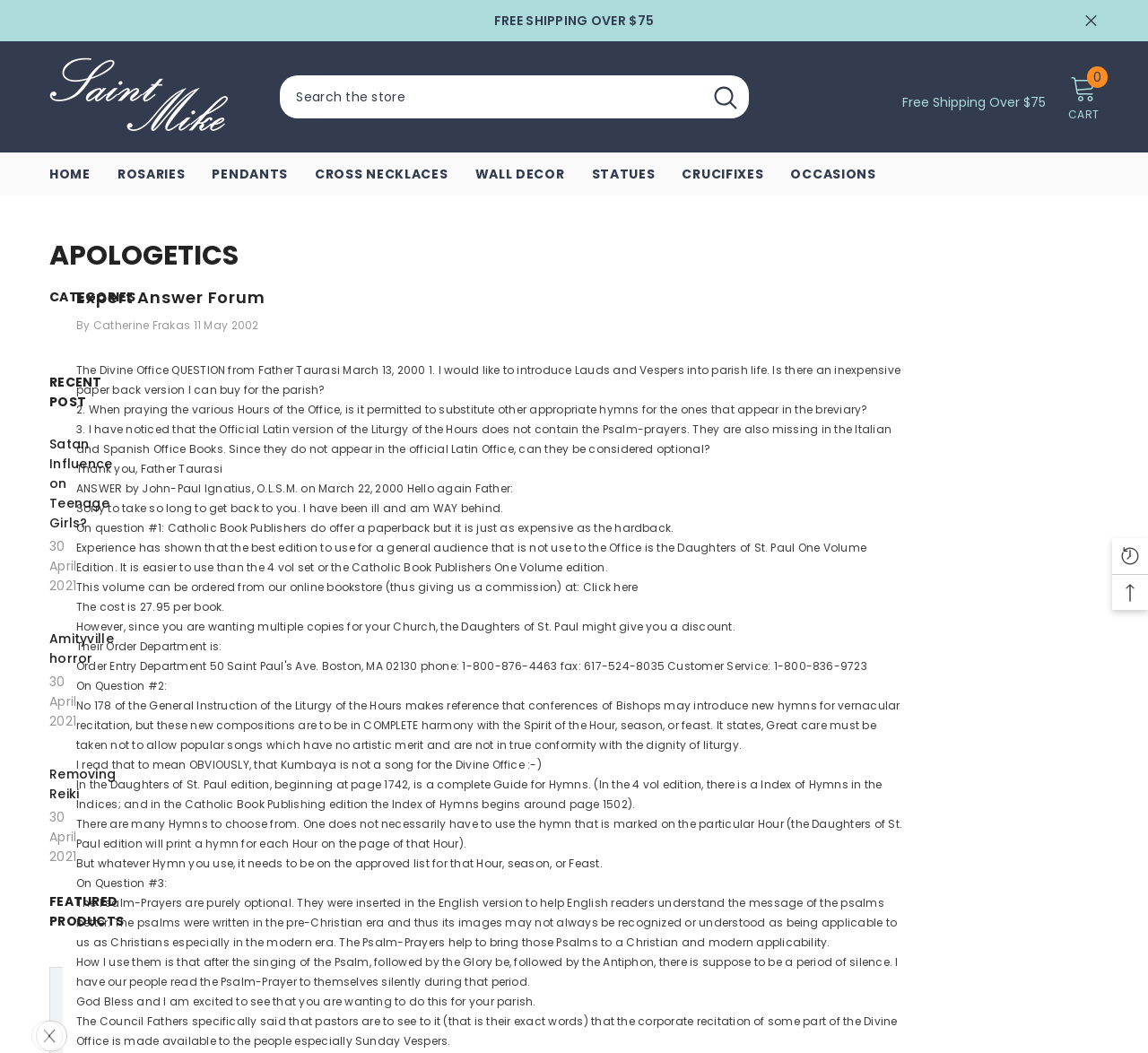Find the bounding box coordinates of the element to click in order to complete this instruction: "Search for a topic". The bounding box coordinates must be four float numbers between 0 and 1, denoted as [left, top, right, bottom].

[0.244, 0.072, 0.612, 0.112]